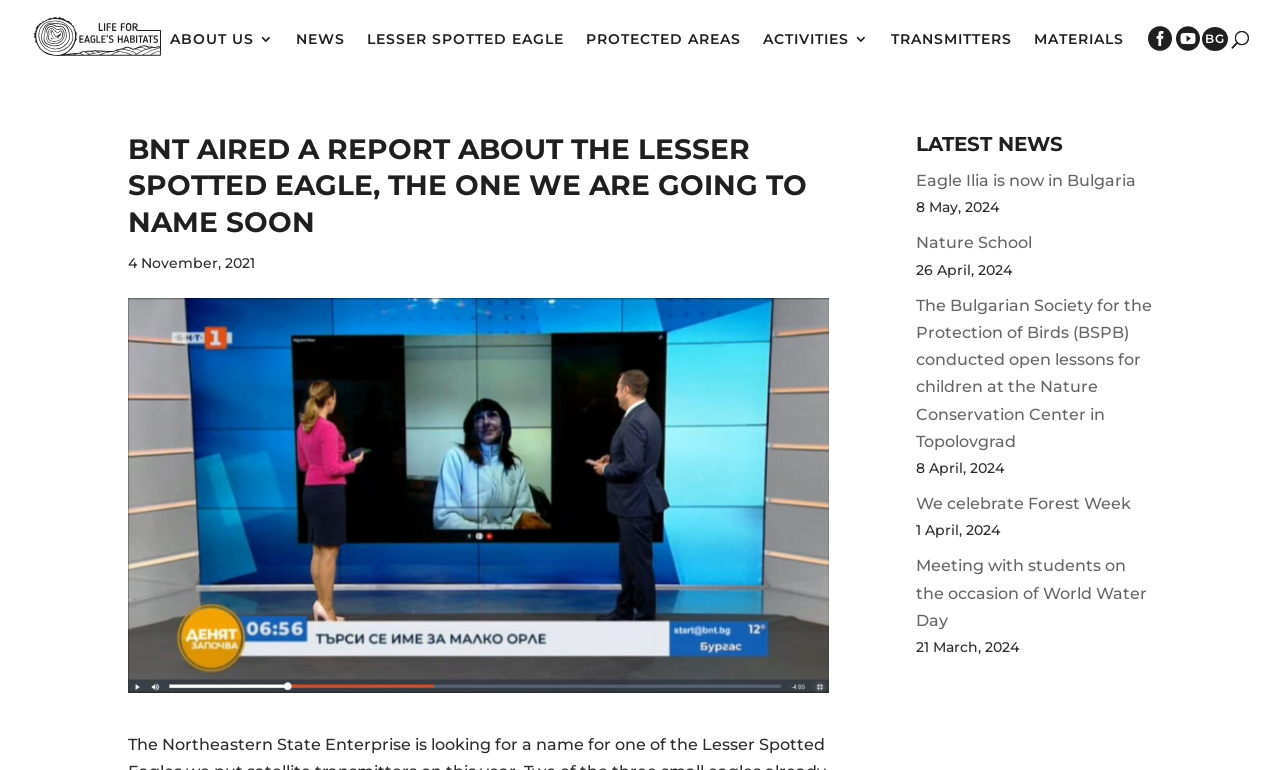Please identify the bounding box coordinates of the region to click in order to complete the task: "Visit the page about transmitters". The coordinates must be four float numbers between 0 and 1, specified as [left, top, right, bottom].

[0.696, 0.042, 0.791, 0.06]